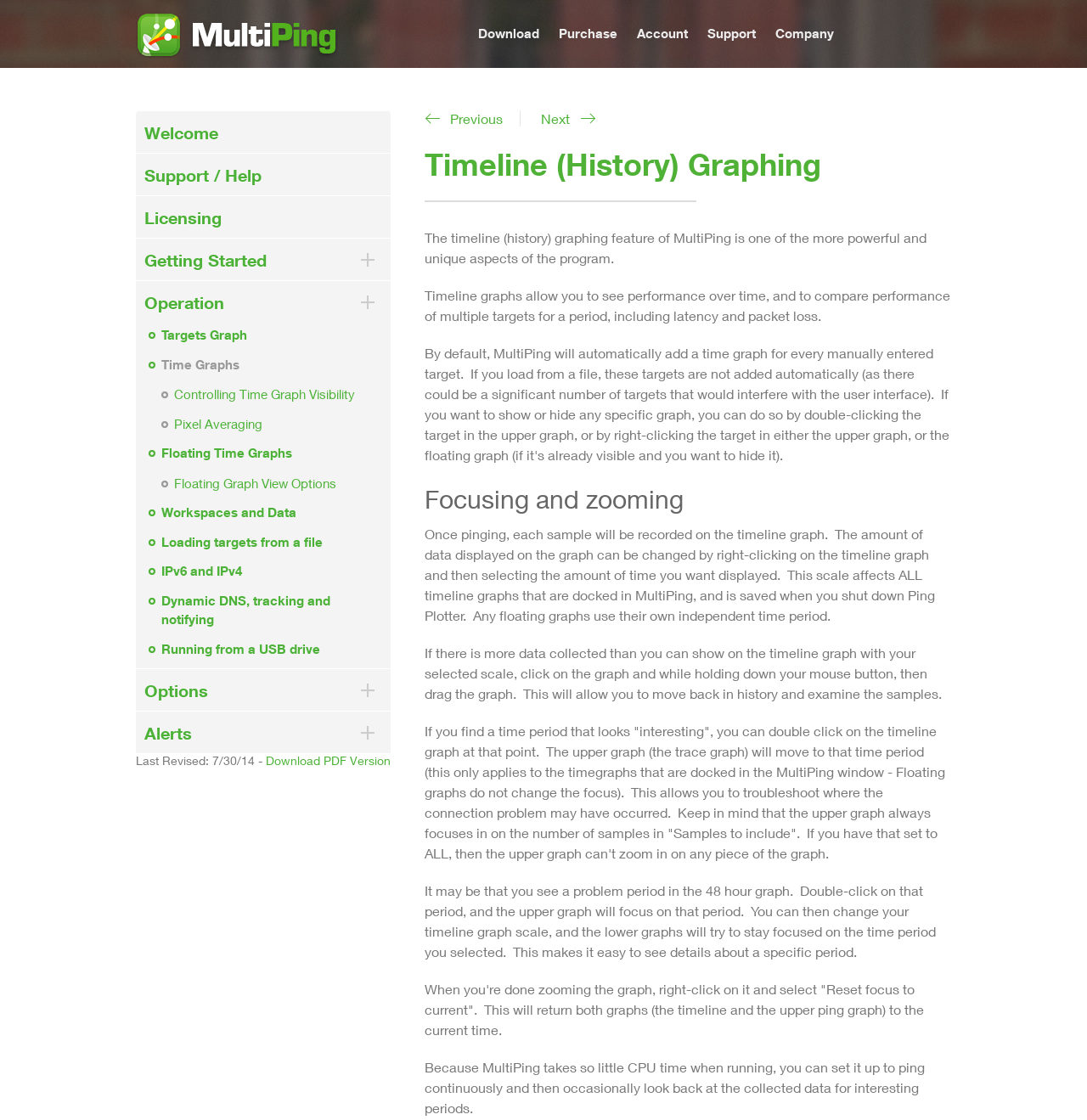What happens when users double-click on the timeline graph?
Using the image provided, answer with just one word or phrase.

Upper graph moves to that time period